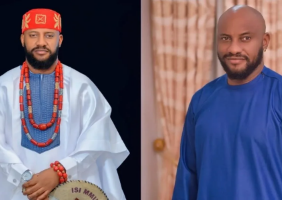What color is Yul Edochie's outfit on the right?
Answer briefly with a single word or phrase based on the image.

Blue